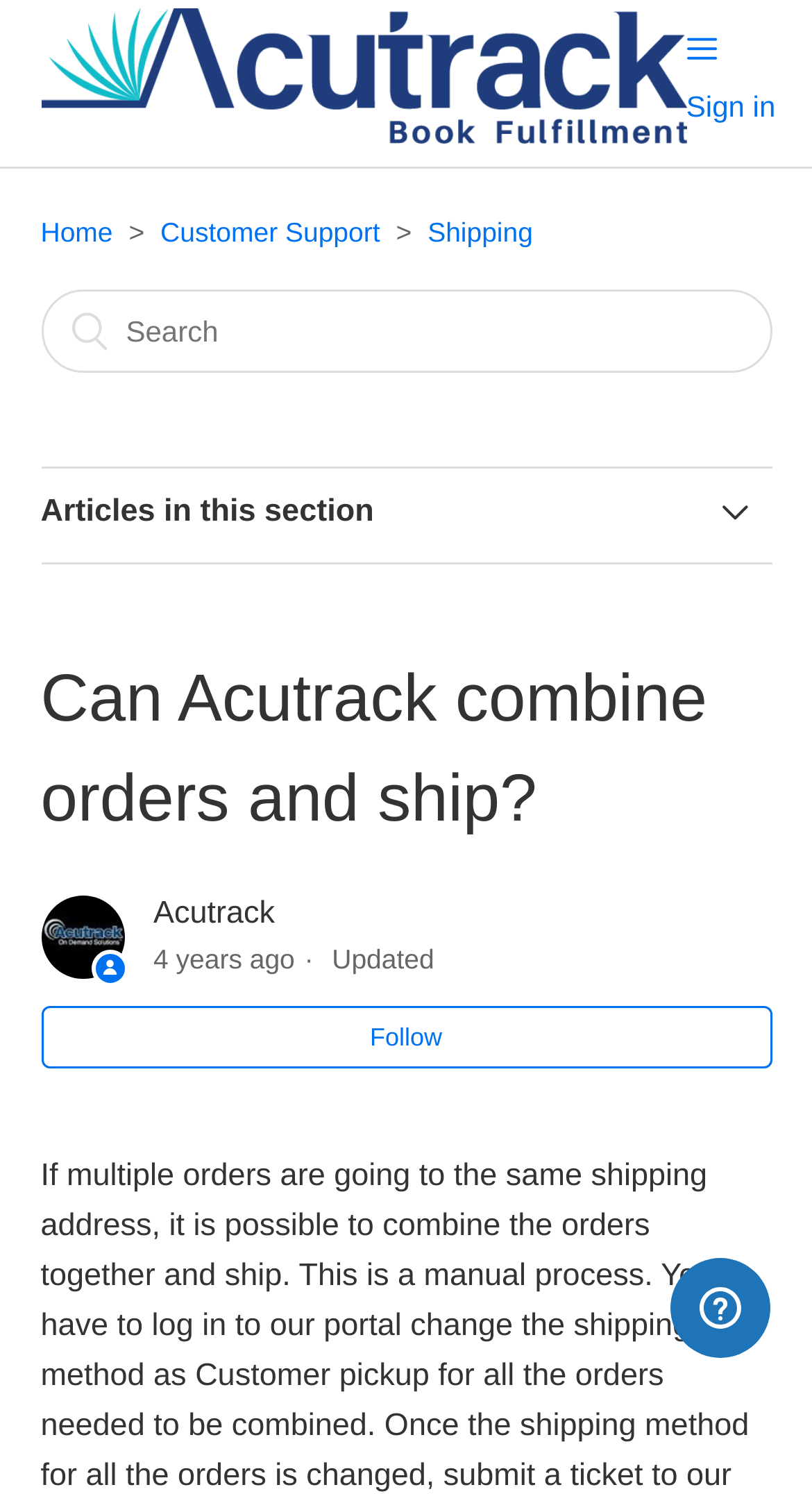Identify the title of the webpage and provide its text content.

Can Acutrack combine orders and ship?